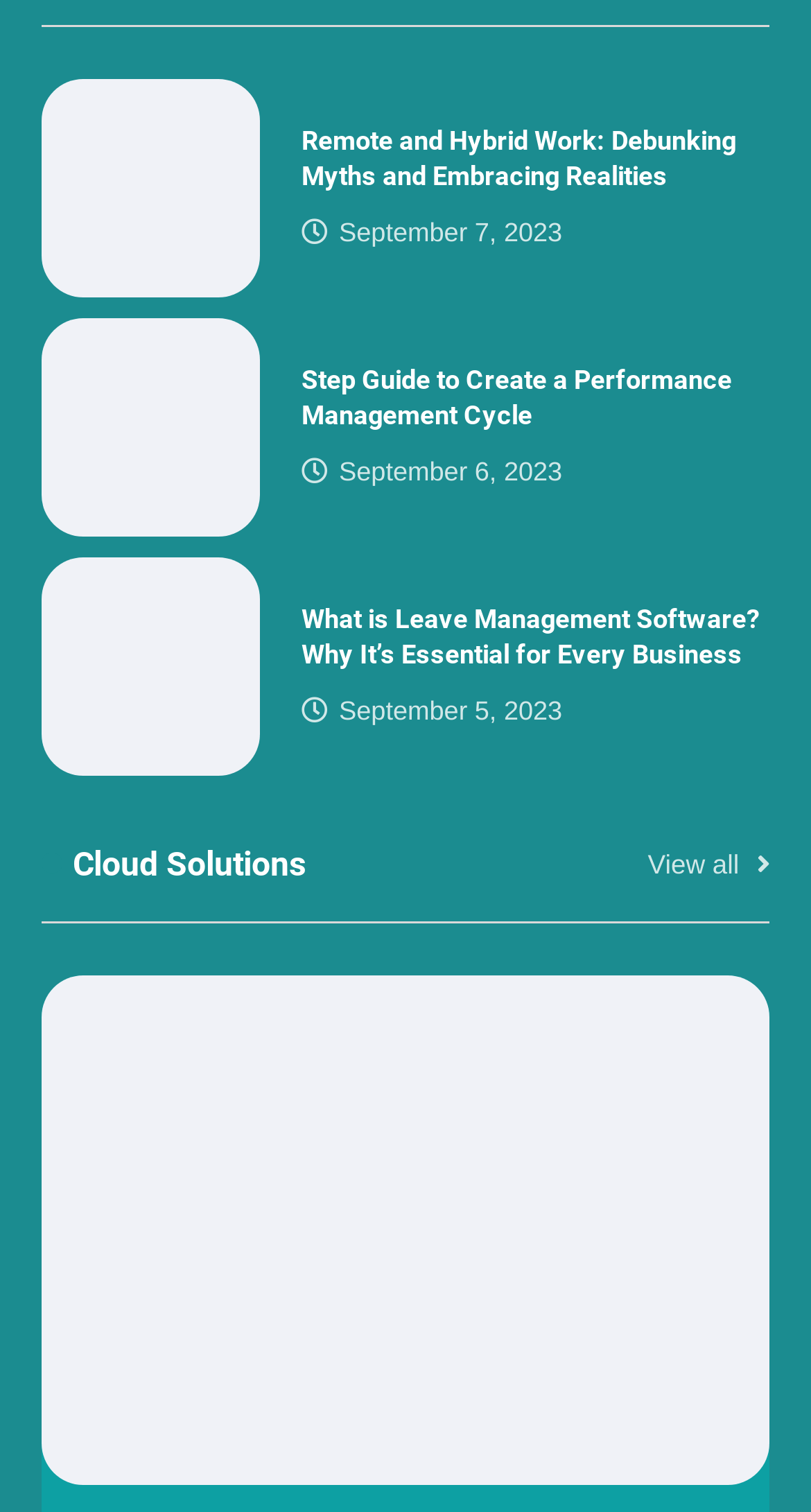What is the position of the 'Cloud Solutions' section?
Kindly give a detailed and elaborate answer to the question.

I compared the y1 and y2 coordinates of the 'Cloud Solutions' heading element with other elements and found that it has a higher y1 value than most elements, which means it is located at the bottom of the webpage. Its x1 and x2 coordinates are relatively small, which means it is located on the left side of the webpage.